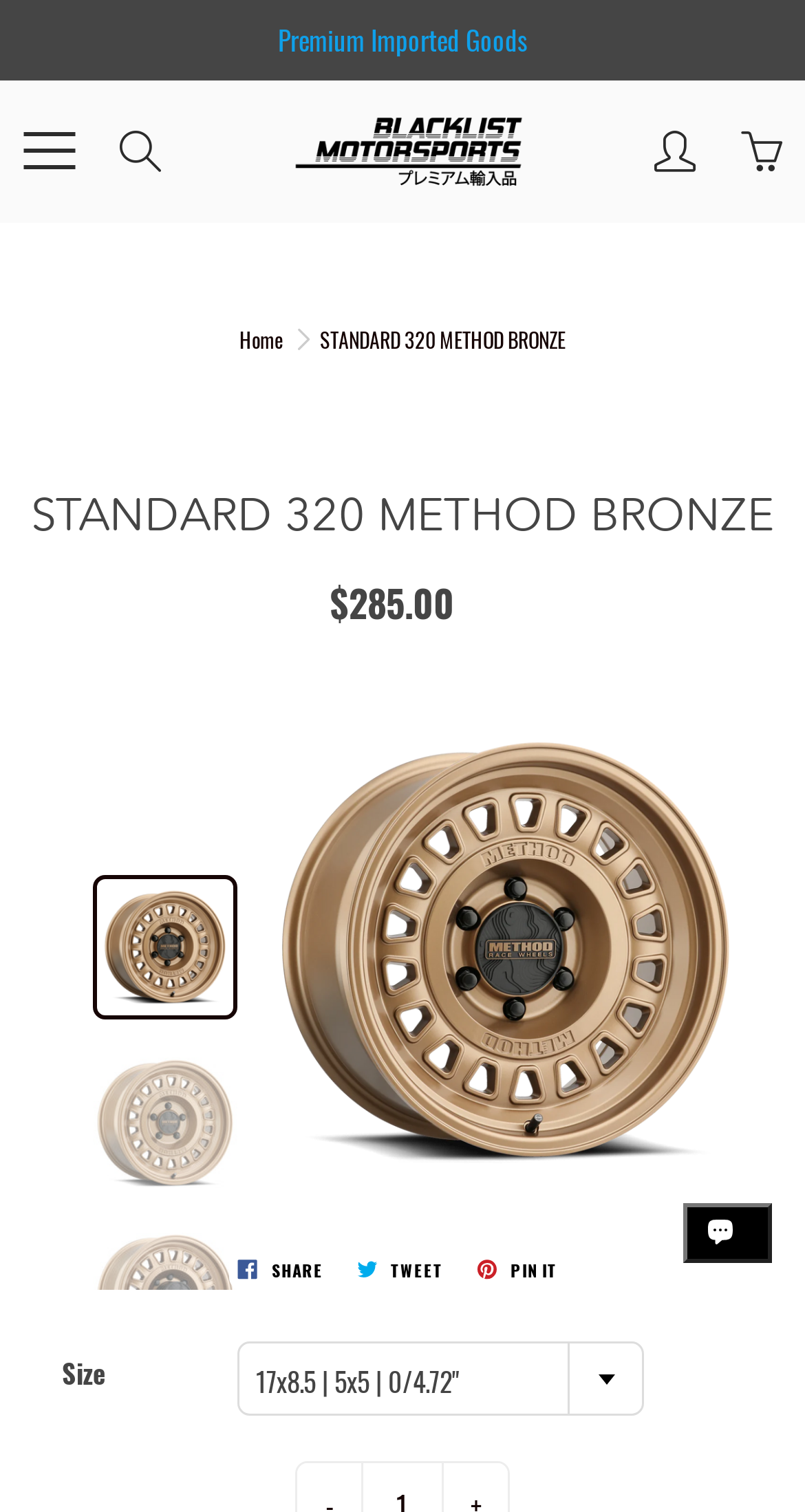Give a complete and precise description of the webpage's appearance.

This webpage appears to be a product page for the Method Race Wheel 320 Standard, showcasing its features and allowing customers to make a purchase. 

At the top of the page, there is a navigation menu with a toggle button on the left and search, Blacklist Motorsports, and other links on the right. The Blacklist Motorsports link has an accompanying image. 

Below the navigation menu, there is a prominent heading that reads "STANDARD 320 METHOD BRONZE". This heading is centered and takes up most of the width of the page. 

To the left of the heading, there is a smaller text "STANDARD 320 METHOD BRONZE" and a link to the "Home" page. 

On the right side of the page, there is a price tag of "$285.00". 

The main product image is displayed below the heading, taking up most of the page's width. There are also four smaller images of the product, arranged vertically on the left side of the page. 

Underneath the main product image, there are social media links to share the product on Facebook, Twitter, and Pinterest. 

Towards the bottom of the page, there is a section for selecting the product size, with a combobox offering different size options. 

Finally, there is a chat window on the bottom right corner of the page, allowing customers to interact with the Shopify online store support team.